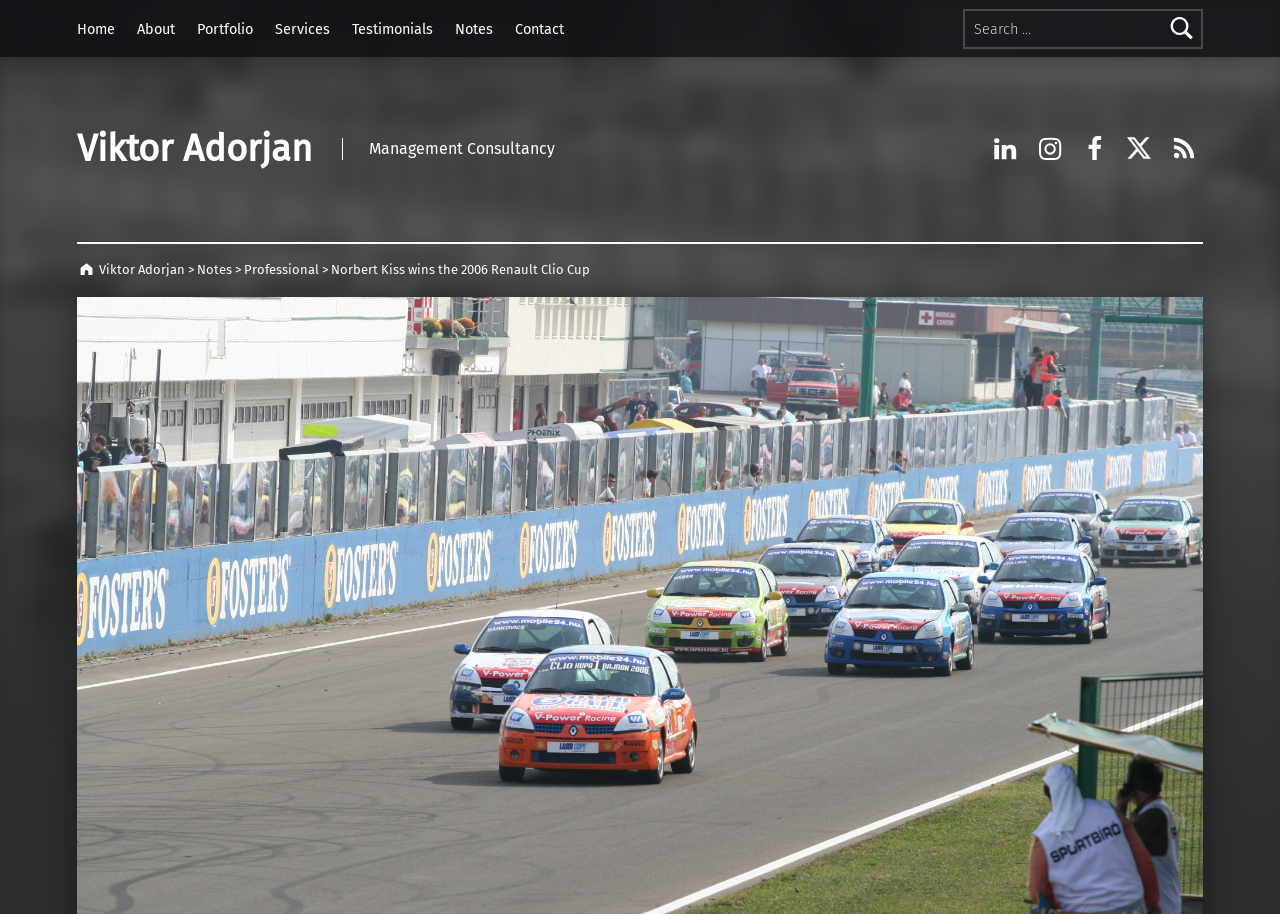Identify the bounding box coordinates for the region of the element that should be clicked to carry out the instruction: "Check Notes". The bounding box coordinates should be four float numbers between 0 and 1, i.e., [left, top, right, bottom].

[0.356, 0.007, 0.385, 0.056]